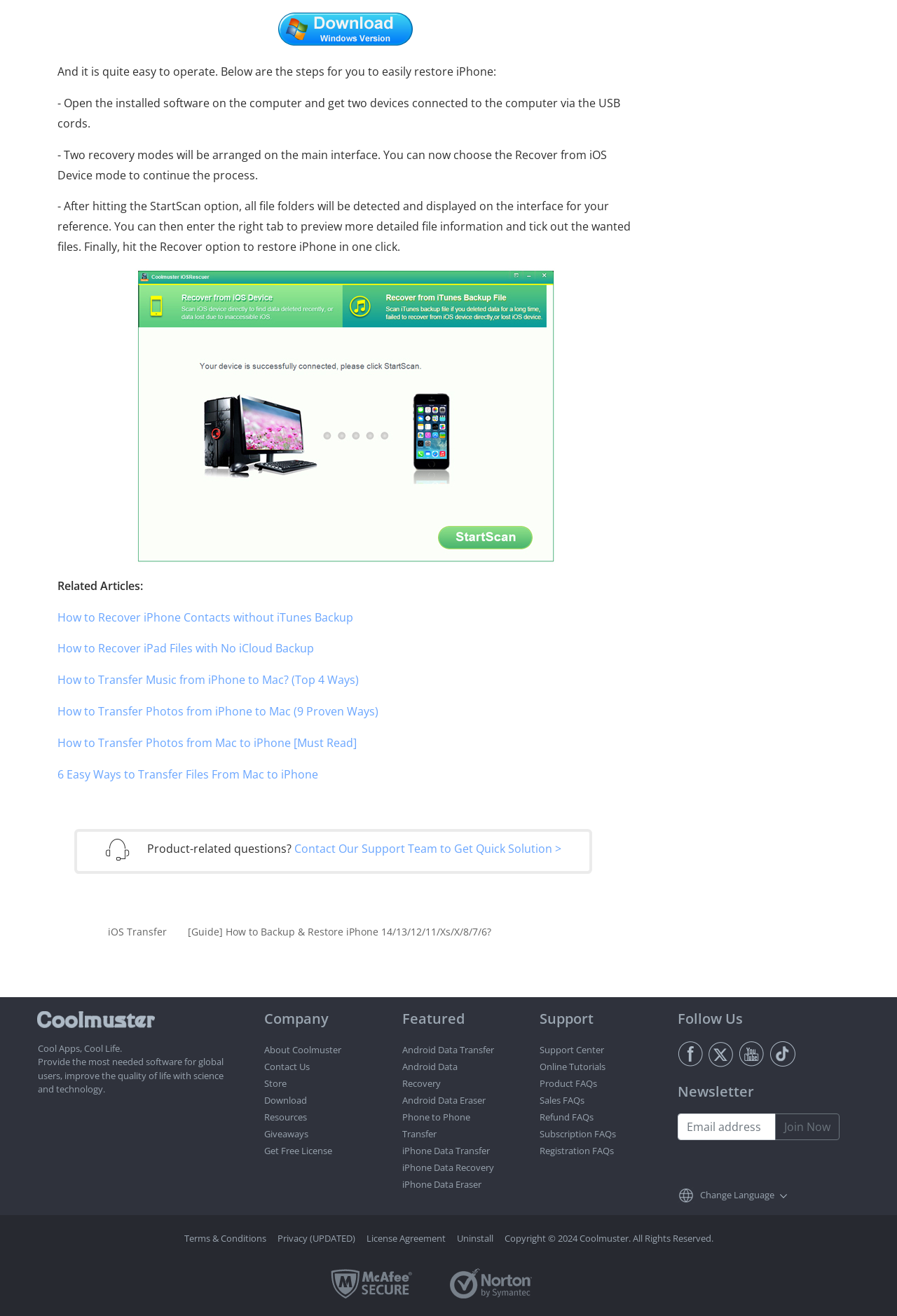What is the purpose of the 'Recover from iOS Device' mode?
Using the visual information from the image, give a one-word or short-phrase answer.

To continue the recovery process